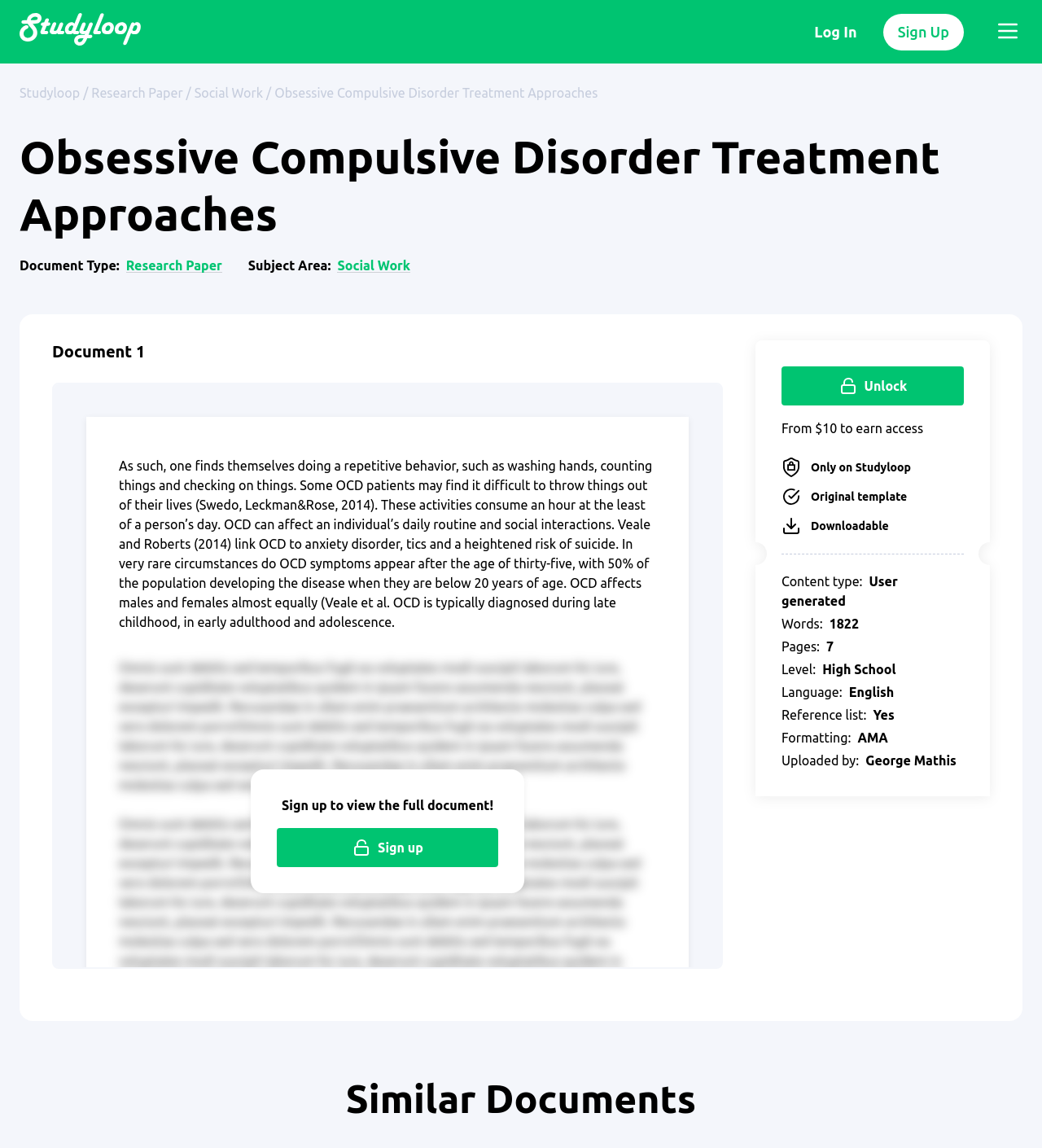Produce a meticulous description of the webpage.

This webpage appears to be a research paper example on Obsessive Compulsive Disorder Treatment Approaches. At the top left, there is a logo with a link and an image, accompanied by two lines of text, "A-Plus Homework Help" and "For College Students". On the top right, there are two buttons, "Log In" and "Sign Up", and a menu button that expands to reveal a navigation menu with links to "Studyloop", "Research Paper", "Social Work", and "Obsessive Compulsive Disorder Treatment Approaches".

Below the top section, there is a heading that reads "Obsessive Compulsive Disorder Treatment Approaches". Underneath, there are two lines of text, "Document Type: Research Paper" and "Subject Area: Social Work". 

The main content of the webpage is a lengthy text passage that discusses Obsessive Compulsive Disorder, its symptoms, and its effects on daily life. The passage cites several sources, including Swedo, Leckman, and Rose (2014), and Veale and Roberts (2014).

To the right of the main content, there is a section that provides information about the document, including the number of words (1822), pages, level (High School), language (English), and reference list. There is also information about the uploader, George Mathis.

At the bottom of the page, there is a call-to-action button that reads "Sign up to view the full document!" and a button to sign up. Additionally, there is a section that promotes the document, stating that it is an original template, downloadable, and available only on Studyloop. There is also a button to unlock the document, which costs between $10 to earn access.

Finally, at the very bottom of the page, there is a heading that reads "Similar Documents".